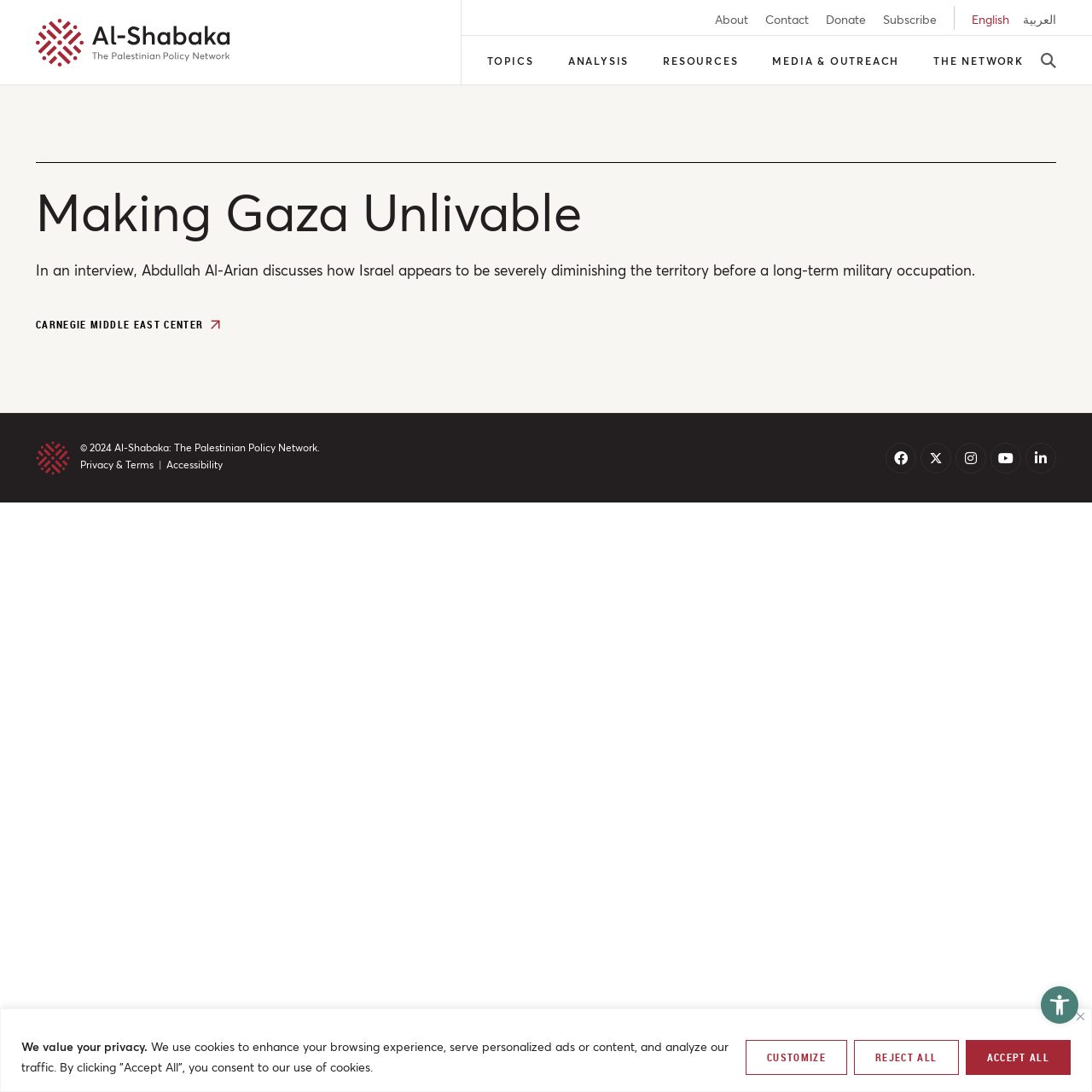What is the topic of the interview? Using the information from the screenshot, answer with a single word or phrase.

Israel's occupation of Gaza